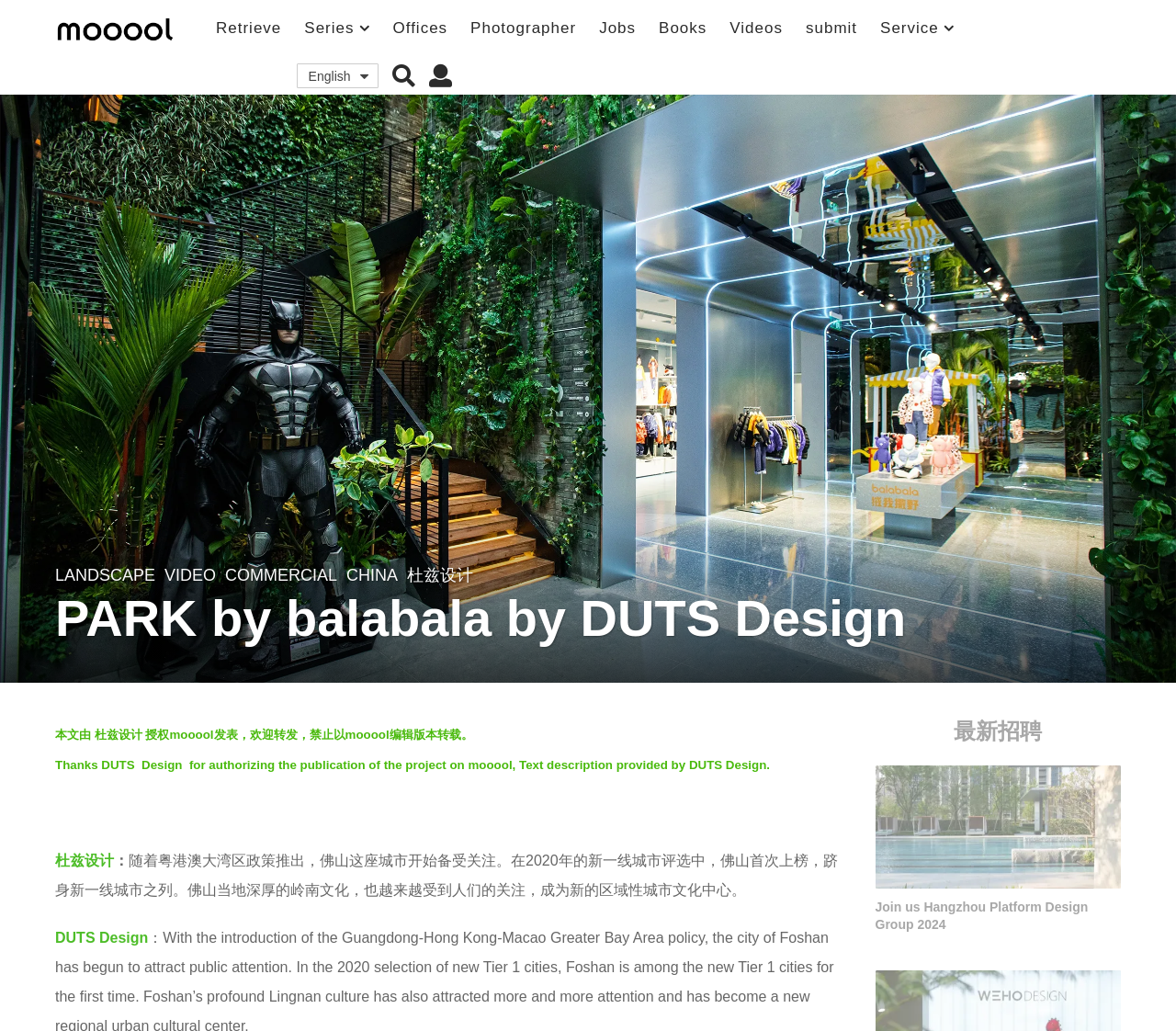Please identify the bounding box coordinates of the element I should click to complete this instruction: 'Click on the 'Retrieve' link'. The coordinates should be given as four float numbers between 0 and 1, like this: [left, top, right, bottom].

[0.184, 0.01, 0.239, 0.046]